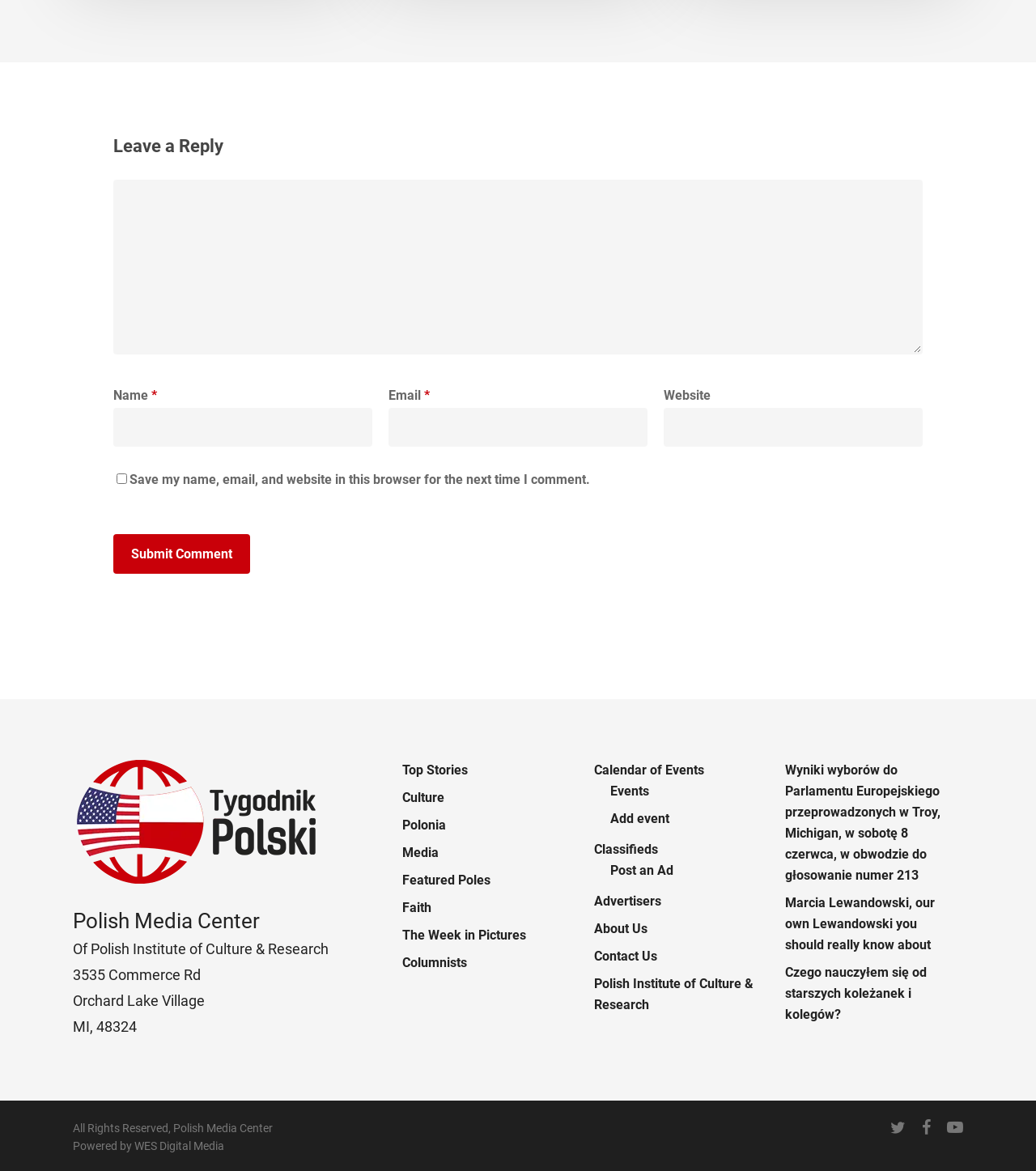Find and indicate the bounding box coordinates of the region you should select to follow the given instruction: "Read the top stories".

[0.388, 0.649, 0.556, 0.667]